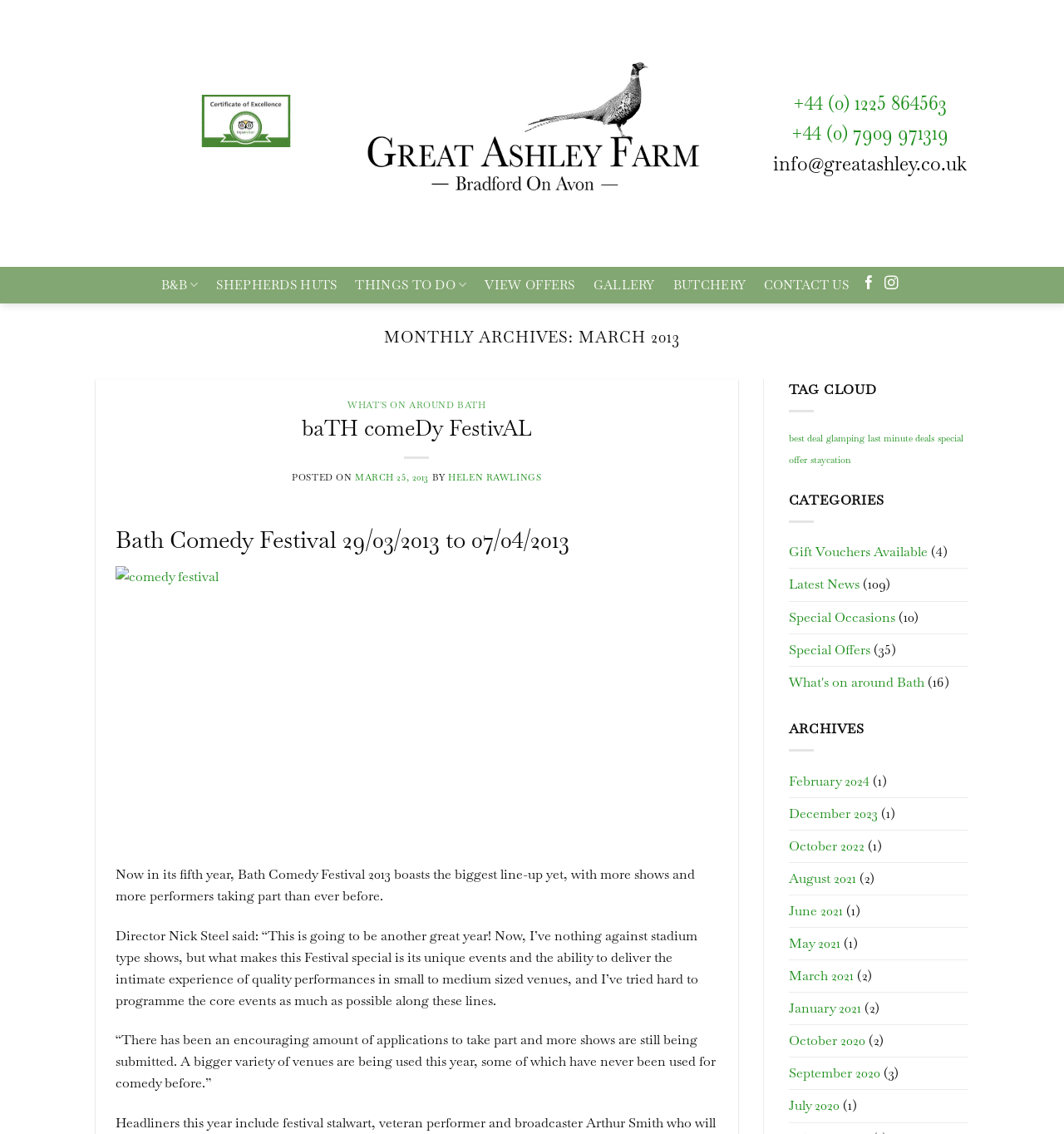Locate the bounding box coordinates of the element I should click to achieve the following instruction: "Search for something".

None